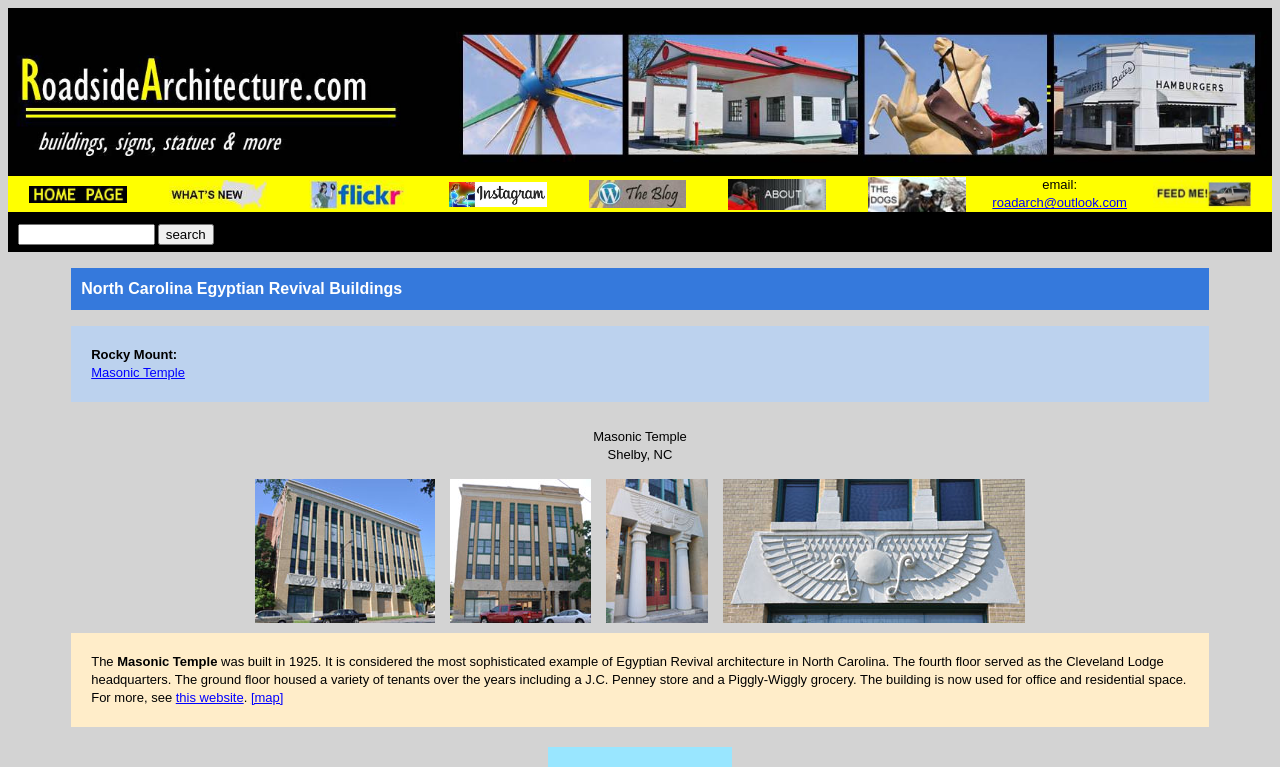What is the email address listed on the webpage?
Answer briefly with a single word or phrase based on the image.

roadarch@outlook.com